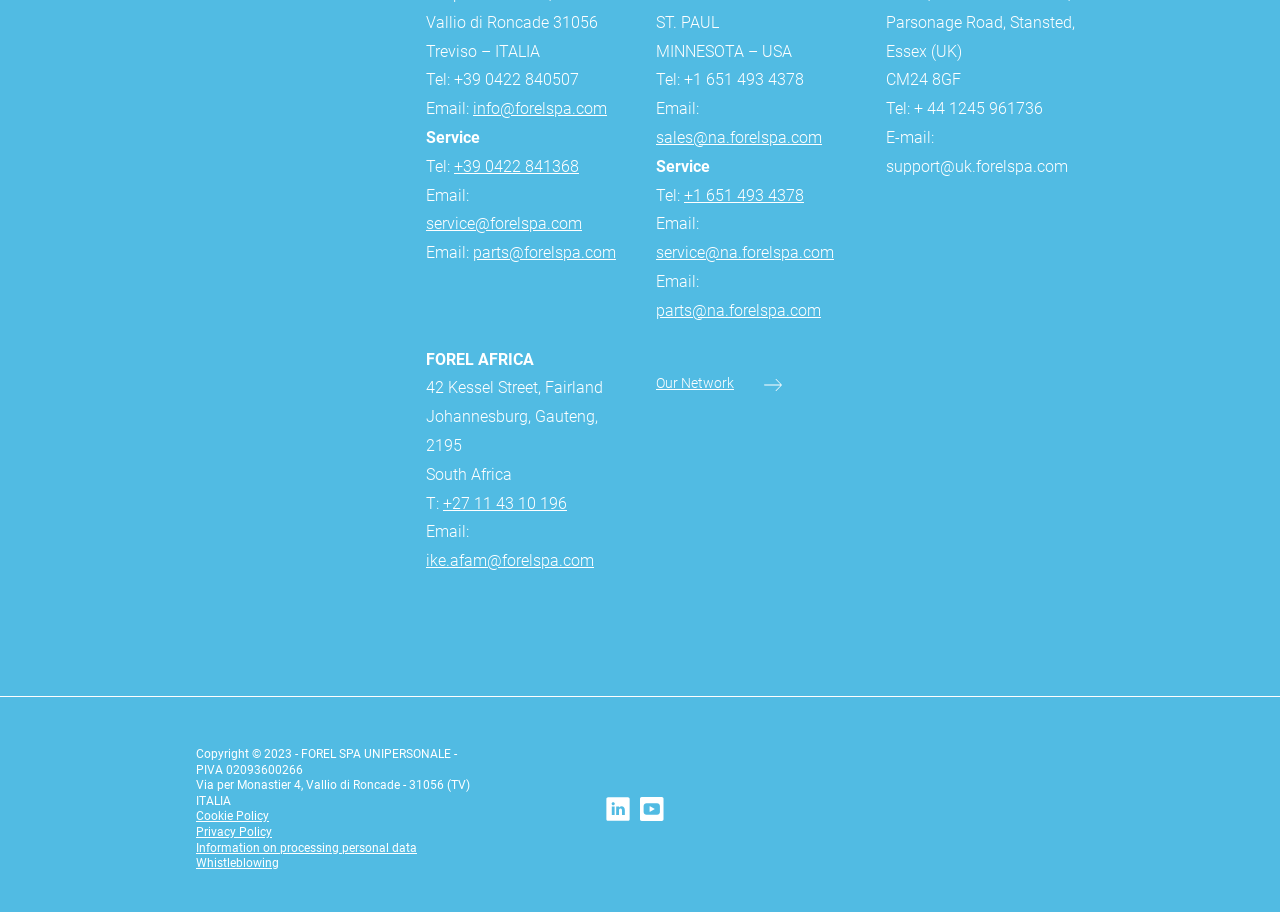What is the phone number of FOREL AFRICA?
Based on the image, answer the question in a detailed manner.

I found the phone number by looking at the section of the webpage that lists the contact information for FOREL AFRICA. The phone number is provided next to the label 'T:'.